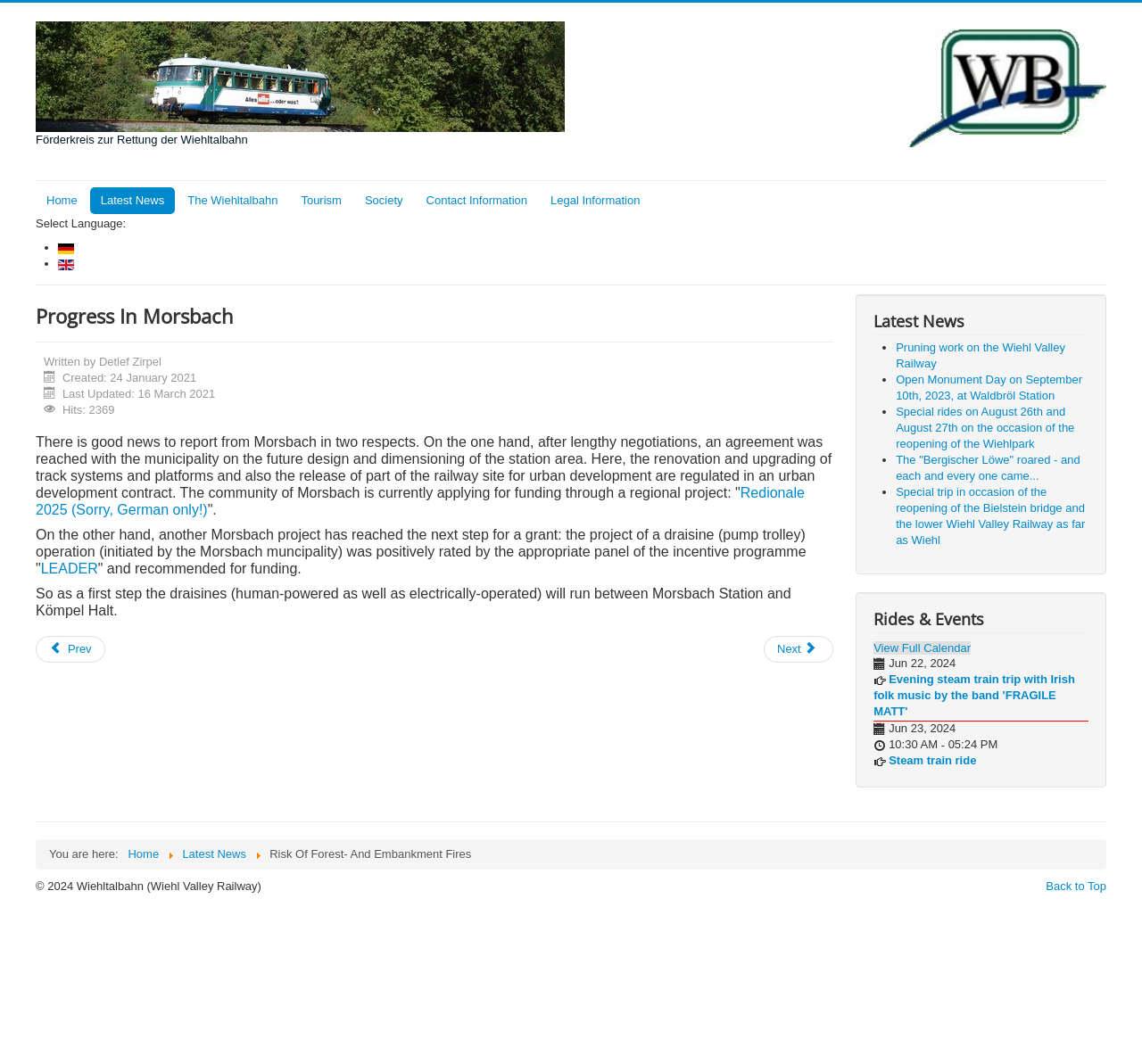Please provide a comprehensive response to the question based on the details in the image: What is the name of the railway?

I found the answer by looking at the title of the webpage, which is 'Progress In Morsbach' and then searching for a relevant link or text that describes the railway. I found the link 'Wiehltalbahn (Wiehl Valley Railway) Förderkreis zur Rettung der Wiehltalbahn' which indicates that Wiehltalbahn is the name of the railway.